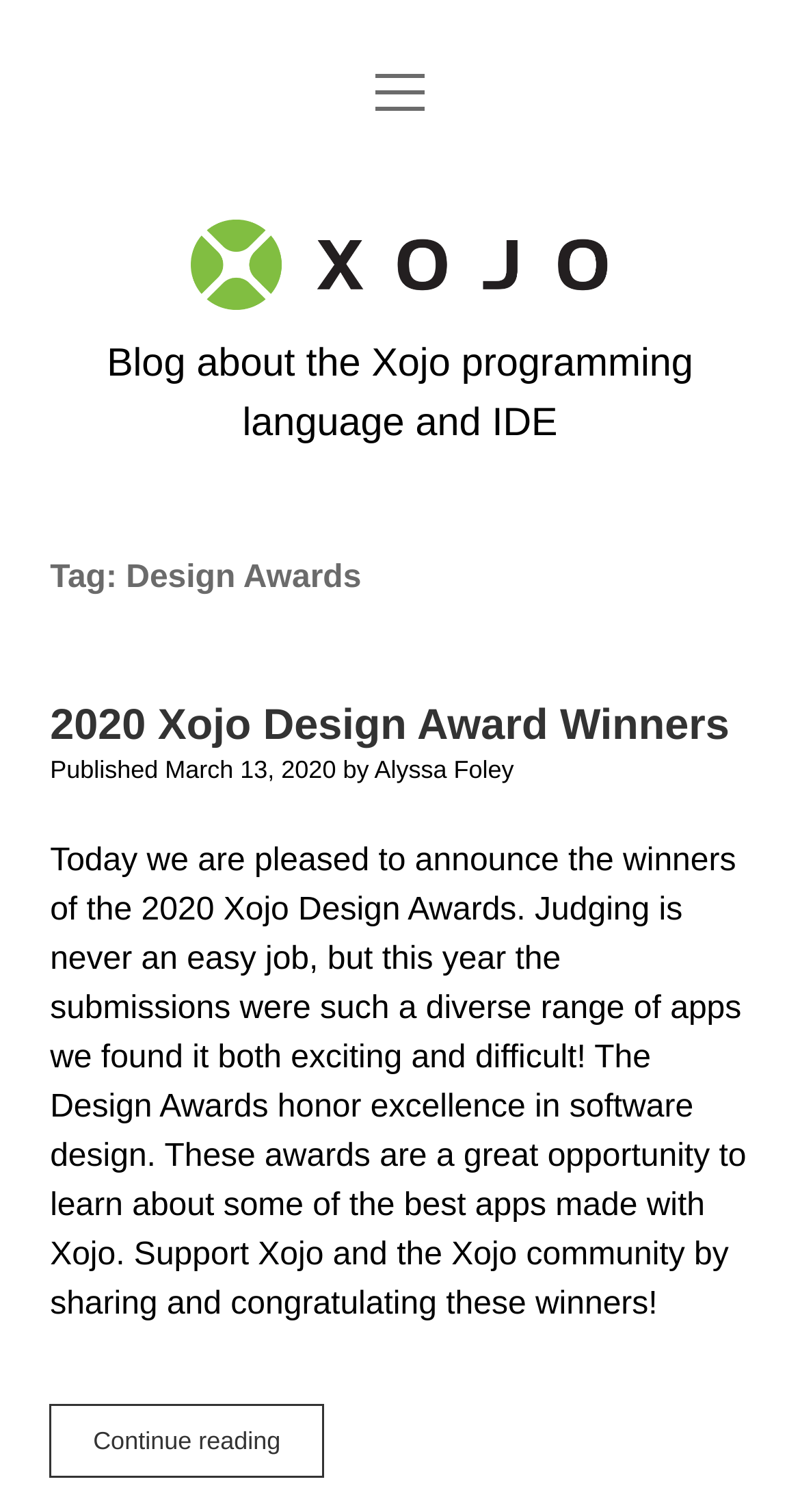Identify the bounding box of the HTML element described as: "2020 Xojo Design Award Winners".

[0.062, 0.464, 0.912, 0.495]